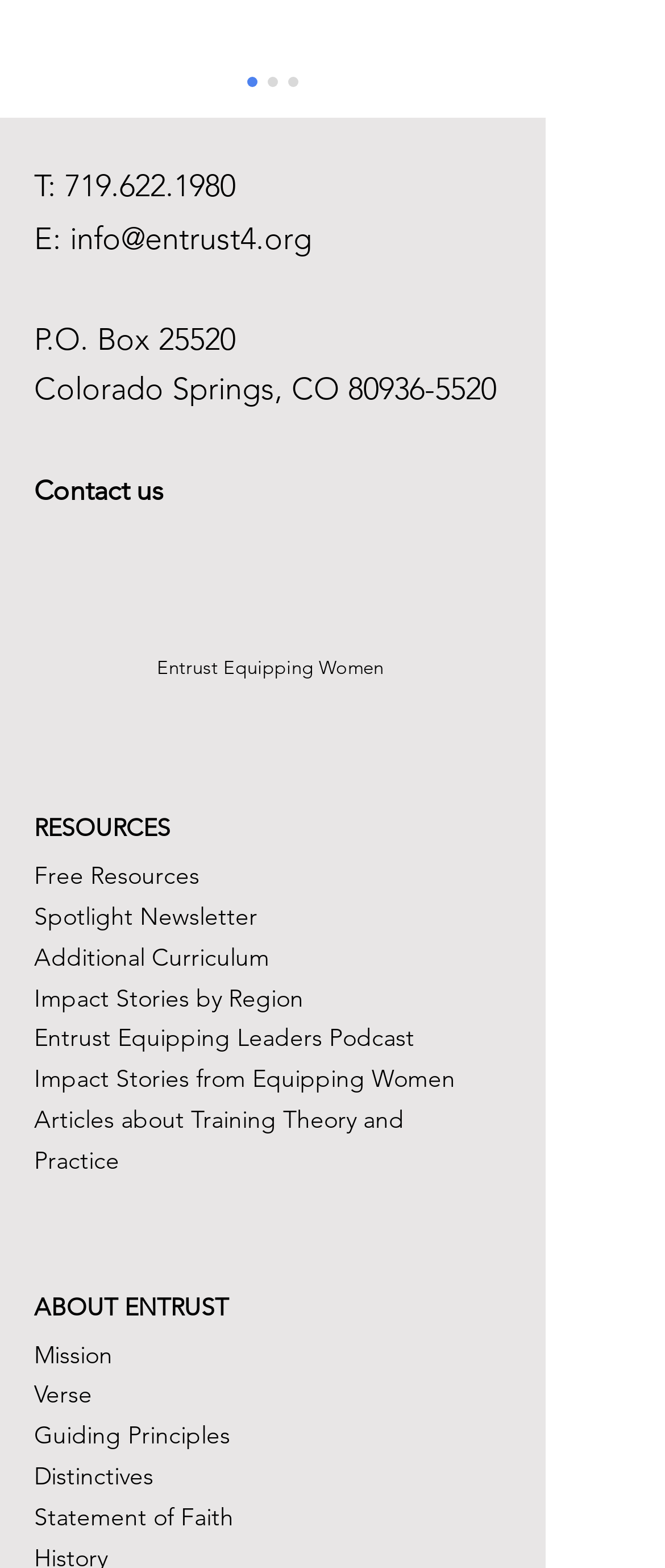How many social media platforms are listed in the Social Bar?
Give a detailed and exhaustive answer to the question.

The Social Bar is a section on the webpage that lists social media platforms. By examining the section, I can see that there are four social media platforms listed: Instagram, Facebook, LinkedIn, and YouTube.